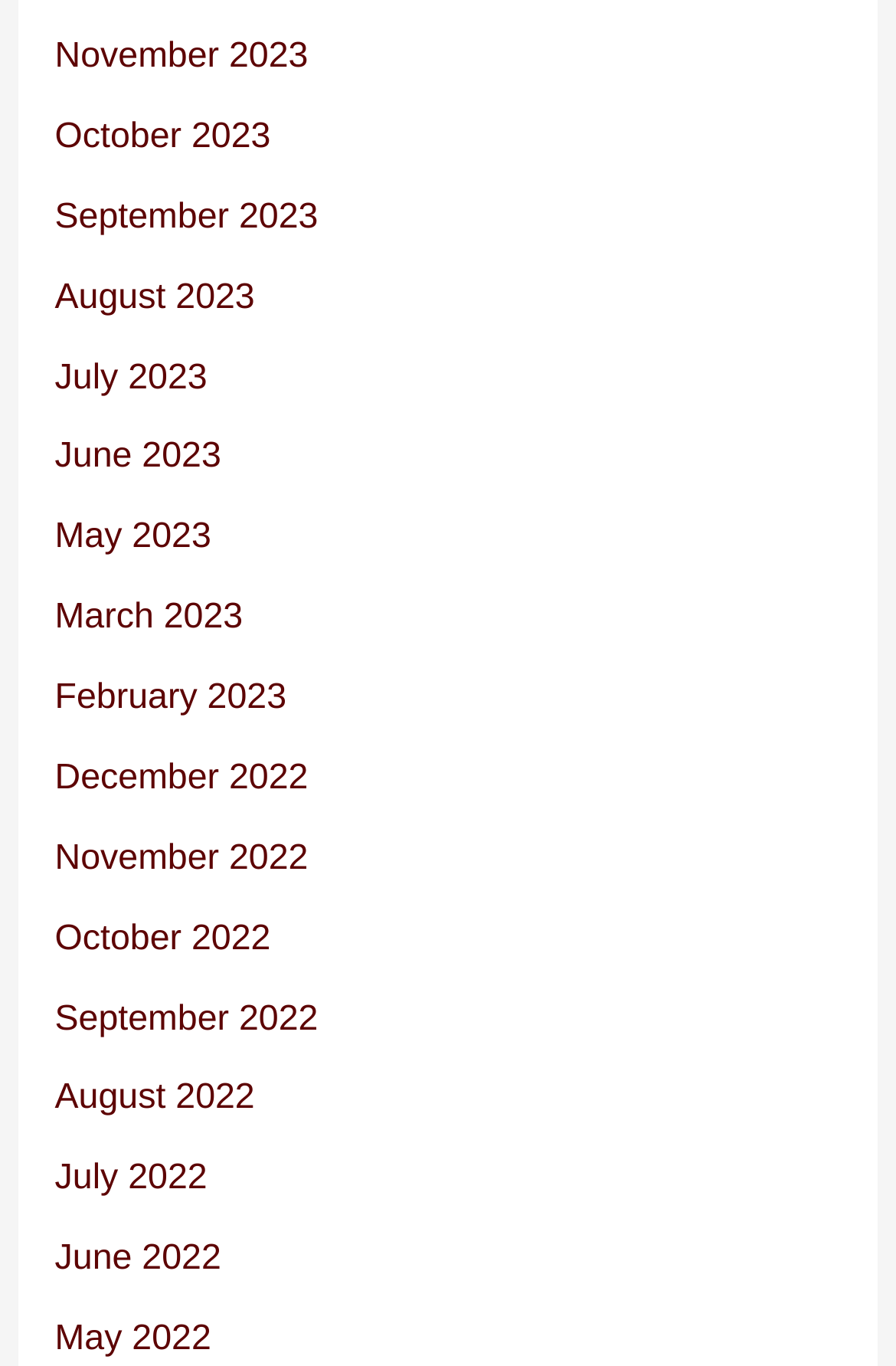Specify the bounding box coordinates for the region that must be clicked to perform the given instruction: "view August 2023".

[0.061, 0.203, 0.284, 0.232]